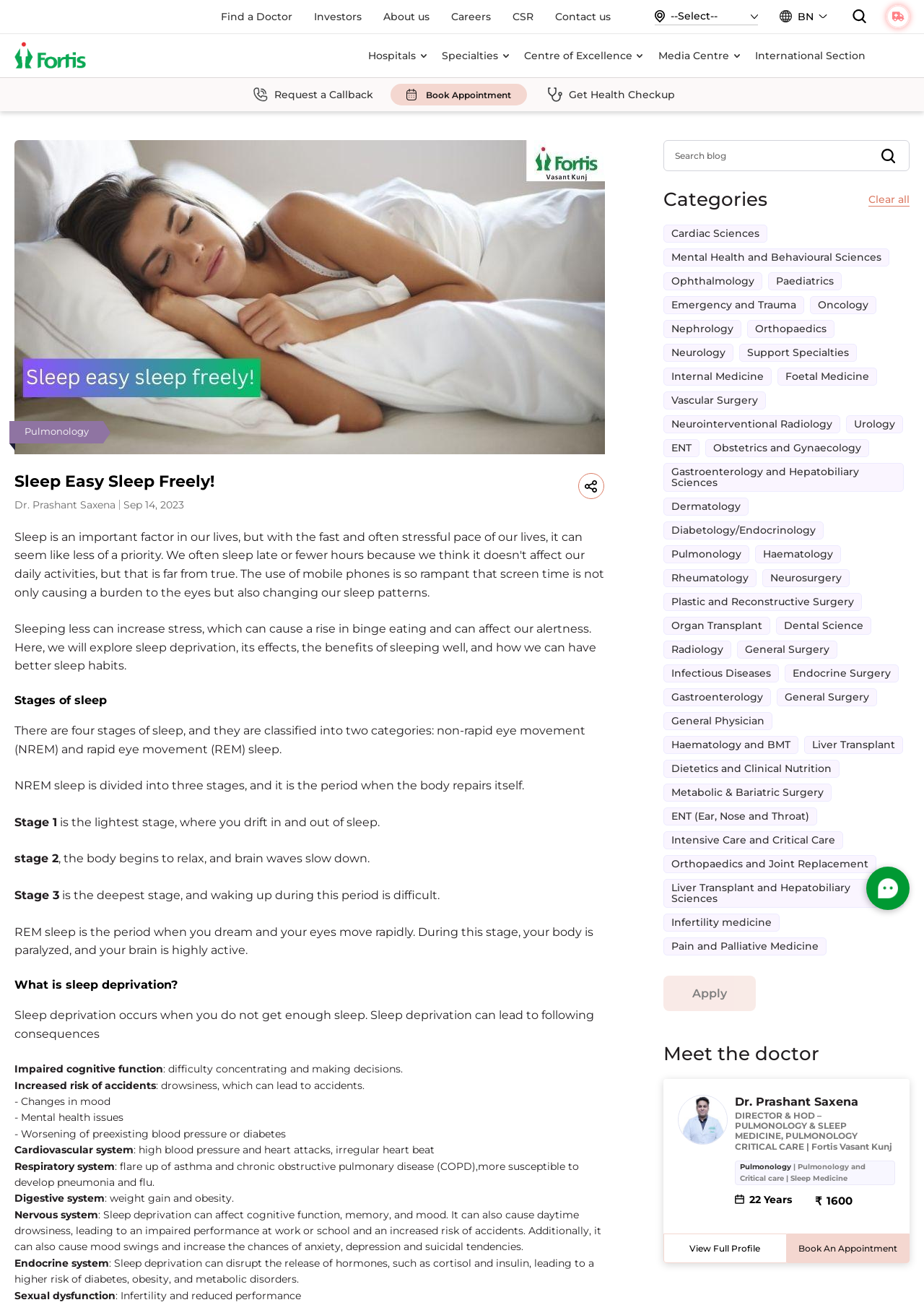Determine the bounding box coordinates for the element that should be clicked to follow this instruction: "Click on the 'Find a Doctor' link". The coordinates should be given as four float numbers between 0 and 1, in the format [left, top, right, bottom].

[0.239, 0.008, 0.316, 0.018]